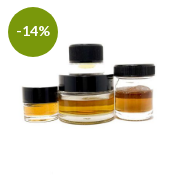How many jars are in the image?
Refer to the image and provide a thorough answer to the question.

The caption explicitly states that the image showcases a selection of three jars filled with different types of cannabis concentrates, each with a black lid.